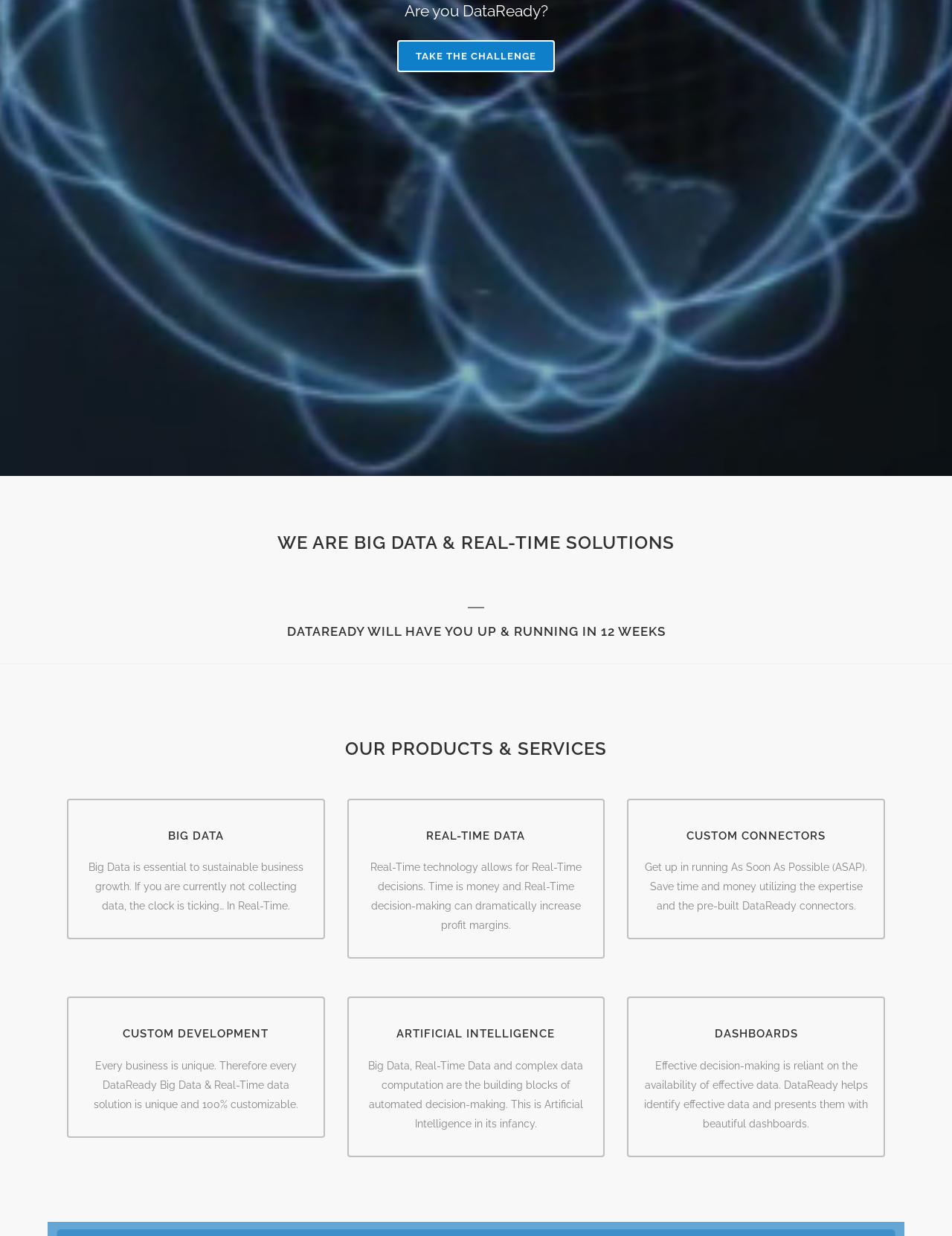From the webpage screenshot, identify the region described by info@dataready.ca. Provide the bounding box coordinates as (top-left x, top-left y, bottom-right x, bottom-right y), with each value being a floating point number between 0 and 1.

[0.105, 0.154, 0.2, 0.164]